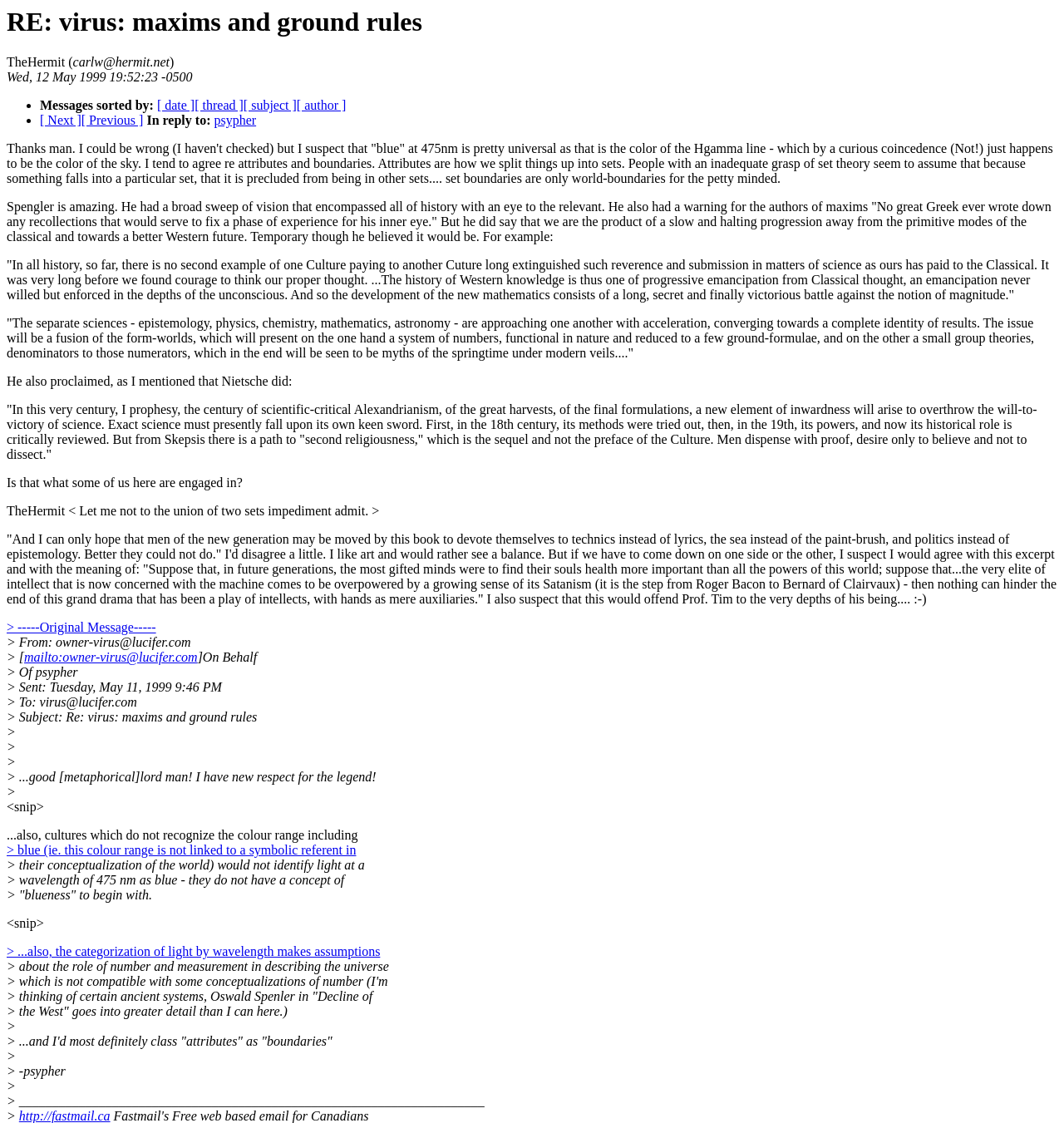Reply to the question below using a single word or brief phrase:
How many links are there in the webpage?

11